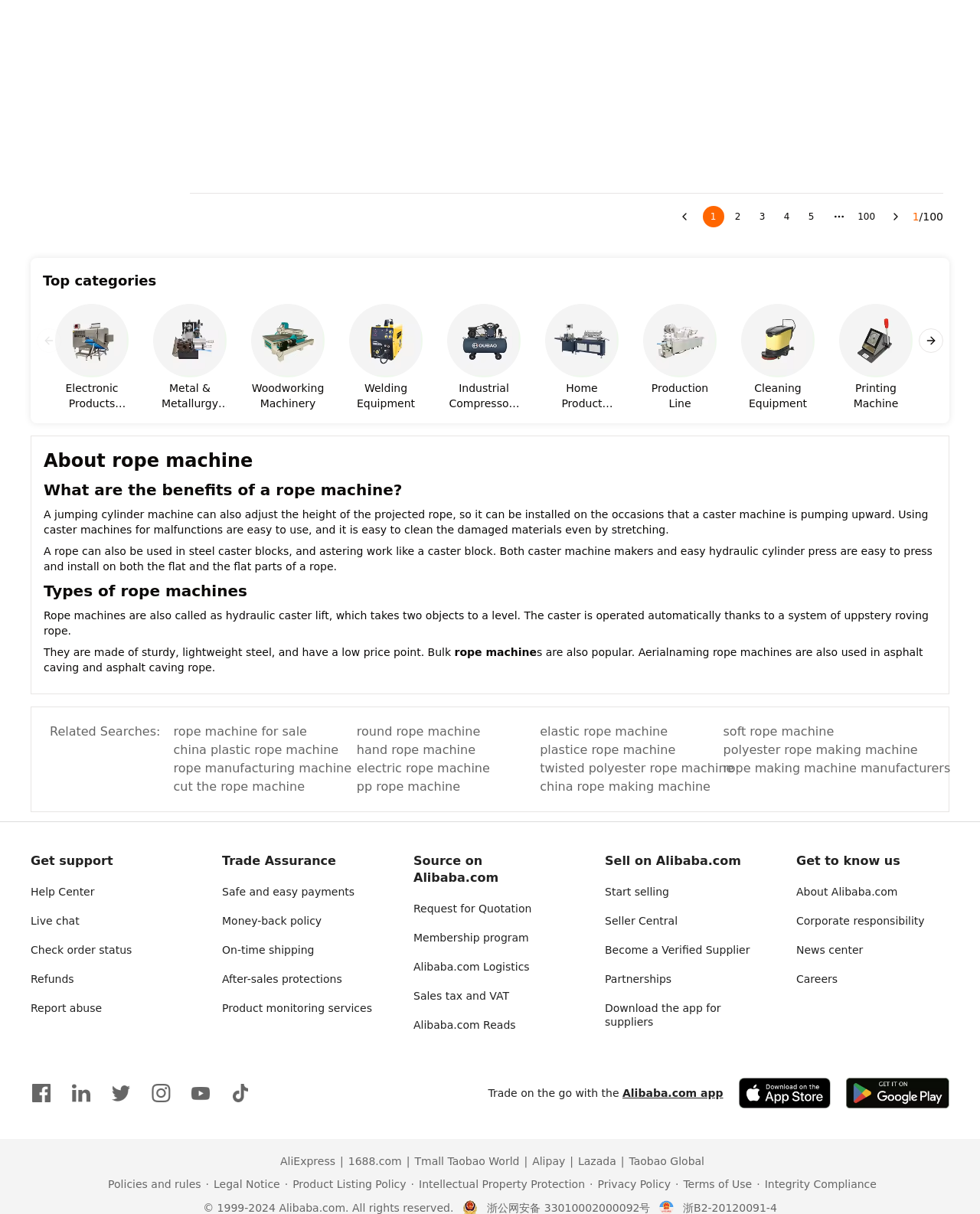Give a one-word or one-phrase response to the question: 
What are the top categories shown?

Electronic Products Machinery, Metal & Metallurgy Machinery, etc.